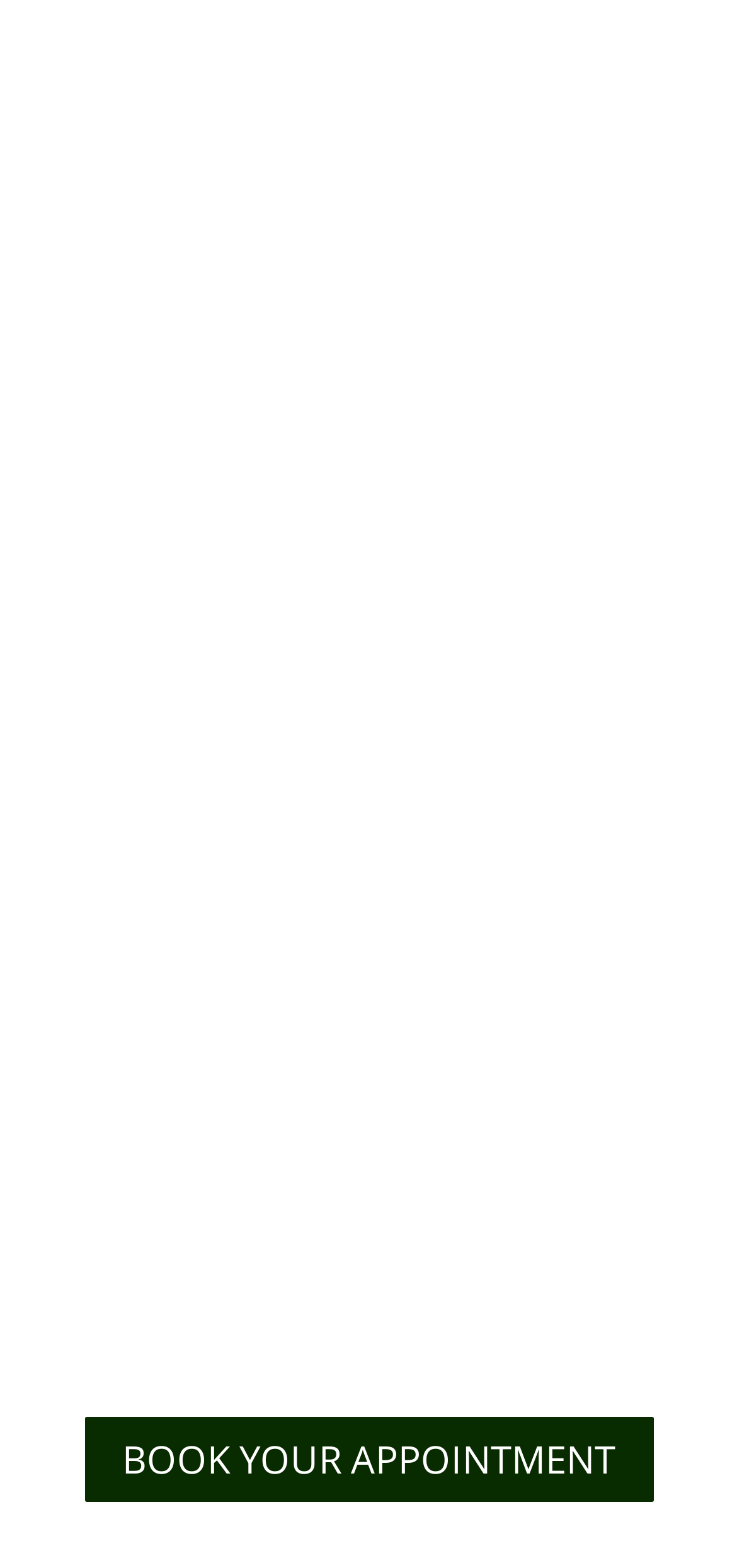How many links are there on the webpage?
Please look at the screenshot and answer using one word or phrase.

12